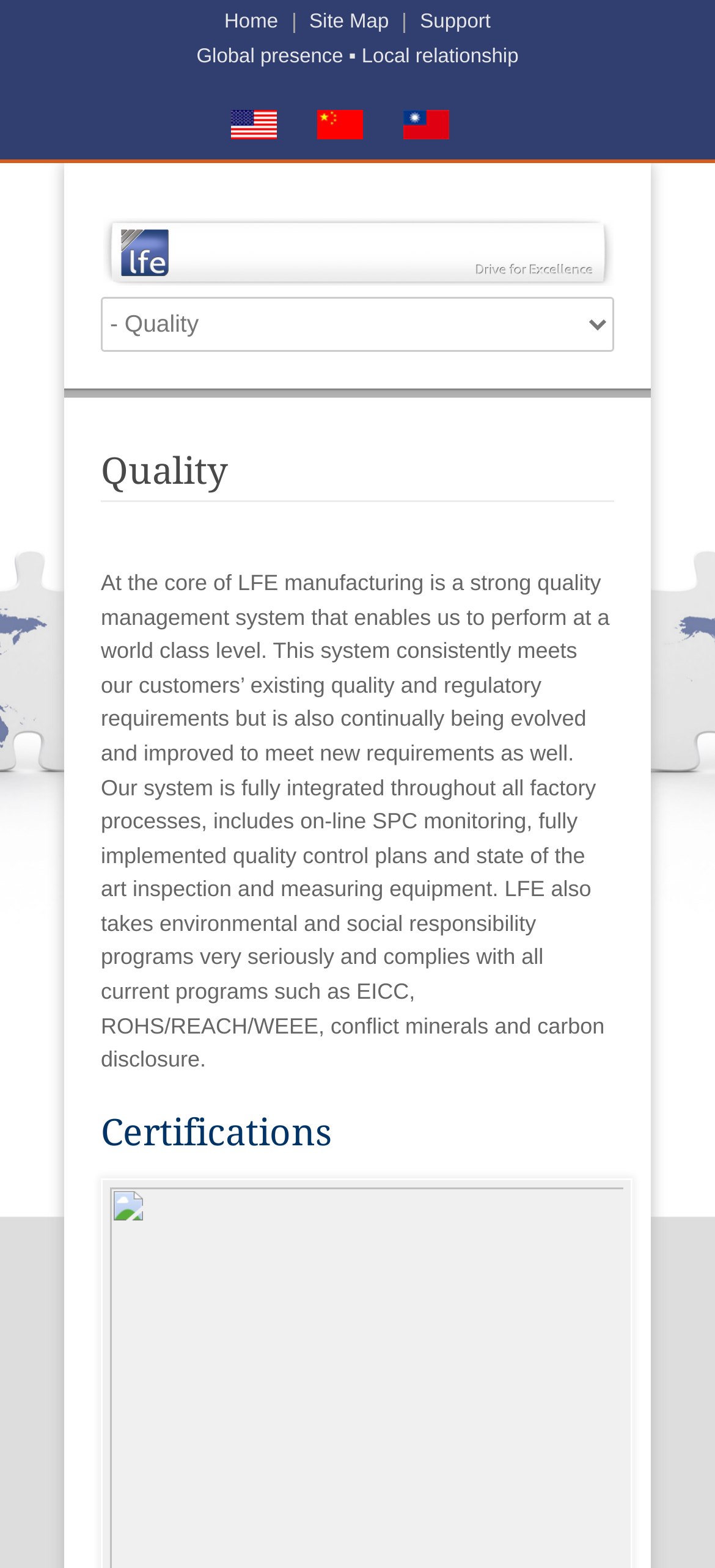What is the core of LFE manufacturing?
Look at the webpage screenshot and answer the question with a detailed explanation.

Based on the webpage content, it is mentioned that 'At the core of LFE manufacturing is a strong quality management system...' which indicates that the core of LFE manufacturing is a quality management system that enables them to perform at a world-class level.